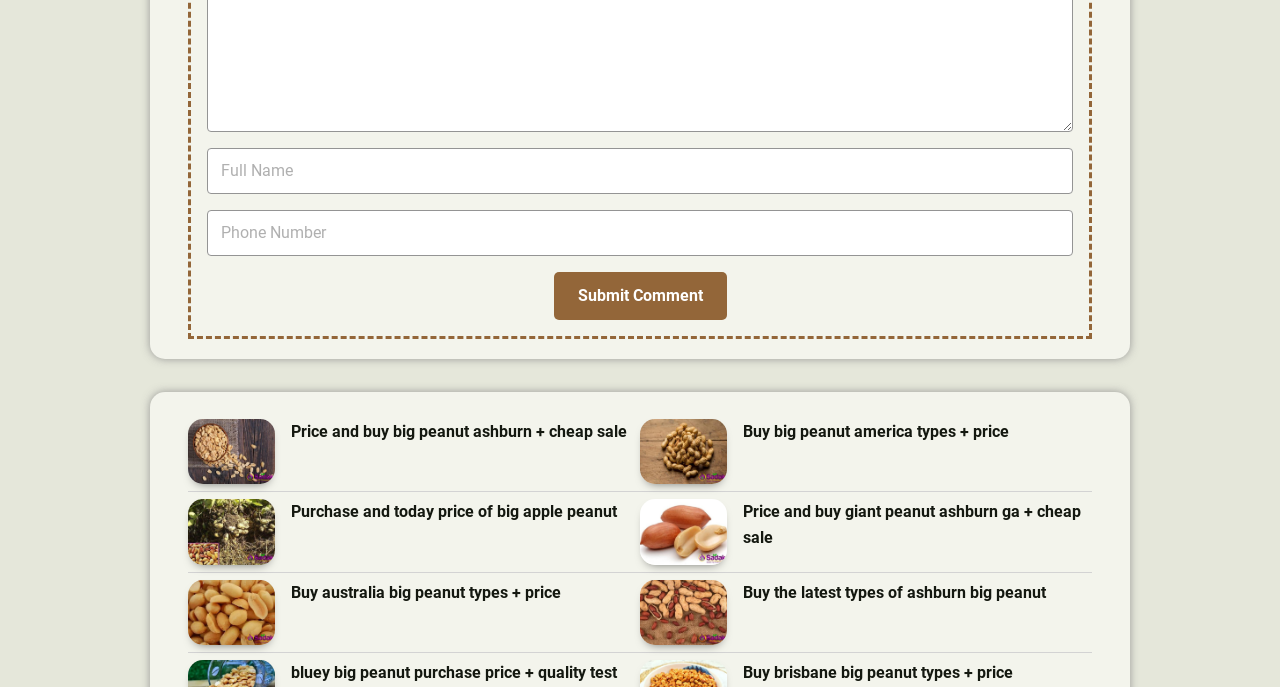Determine the bounding box coordinates for the clickable element to execute this instruction: "View price and buy big peanut ashburn + cheap sale". Provide the coordinates as four float numbers between 0 and 1, i.e., [left, top, right, bottom].

[0.147, 0.61, 0.215, 0.705]